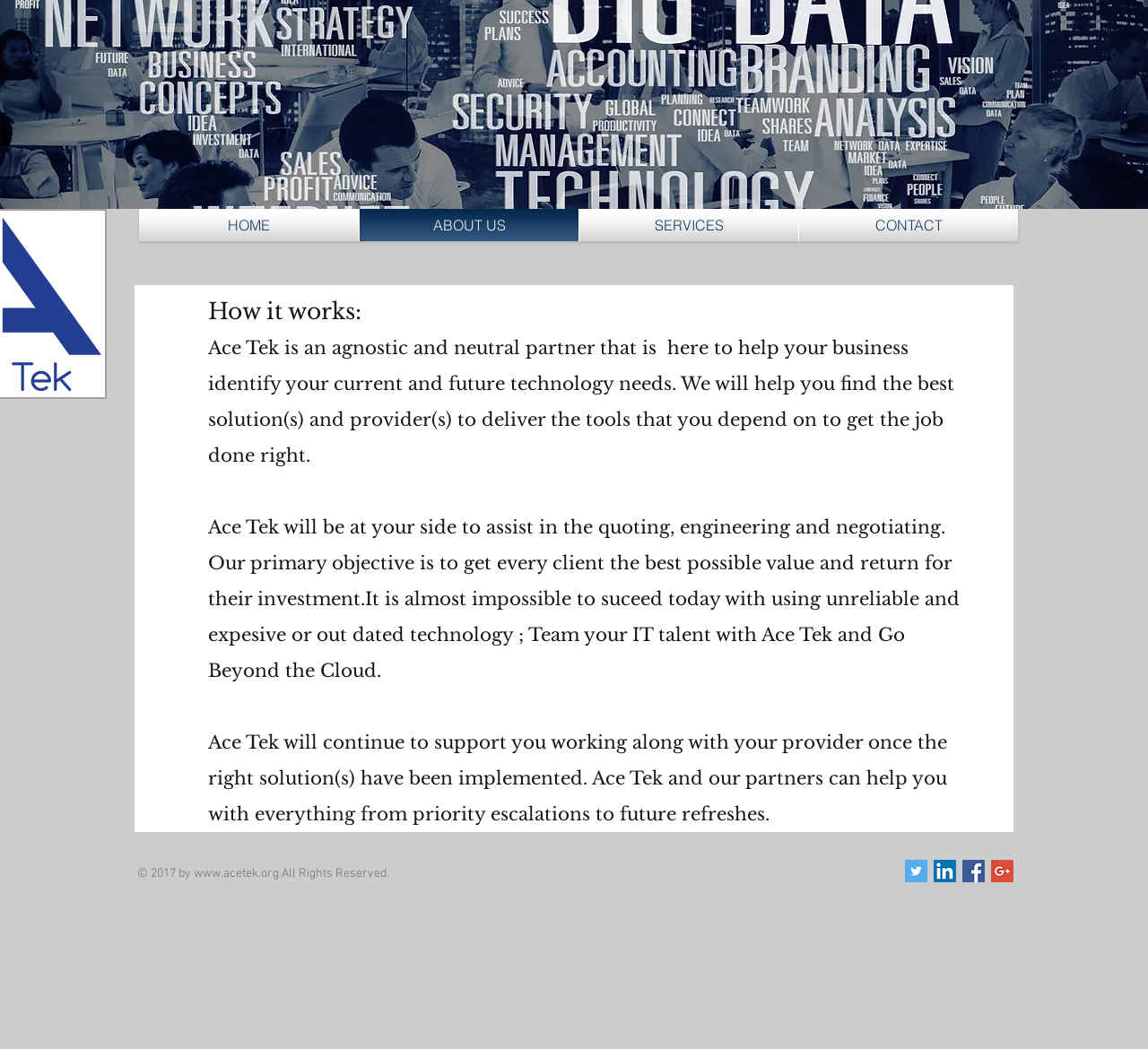Determine the bounding box for the UI element described here: "aria-label="Facebook Social Icon"".

[0.838, 0.82, 0.858, 0.841]